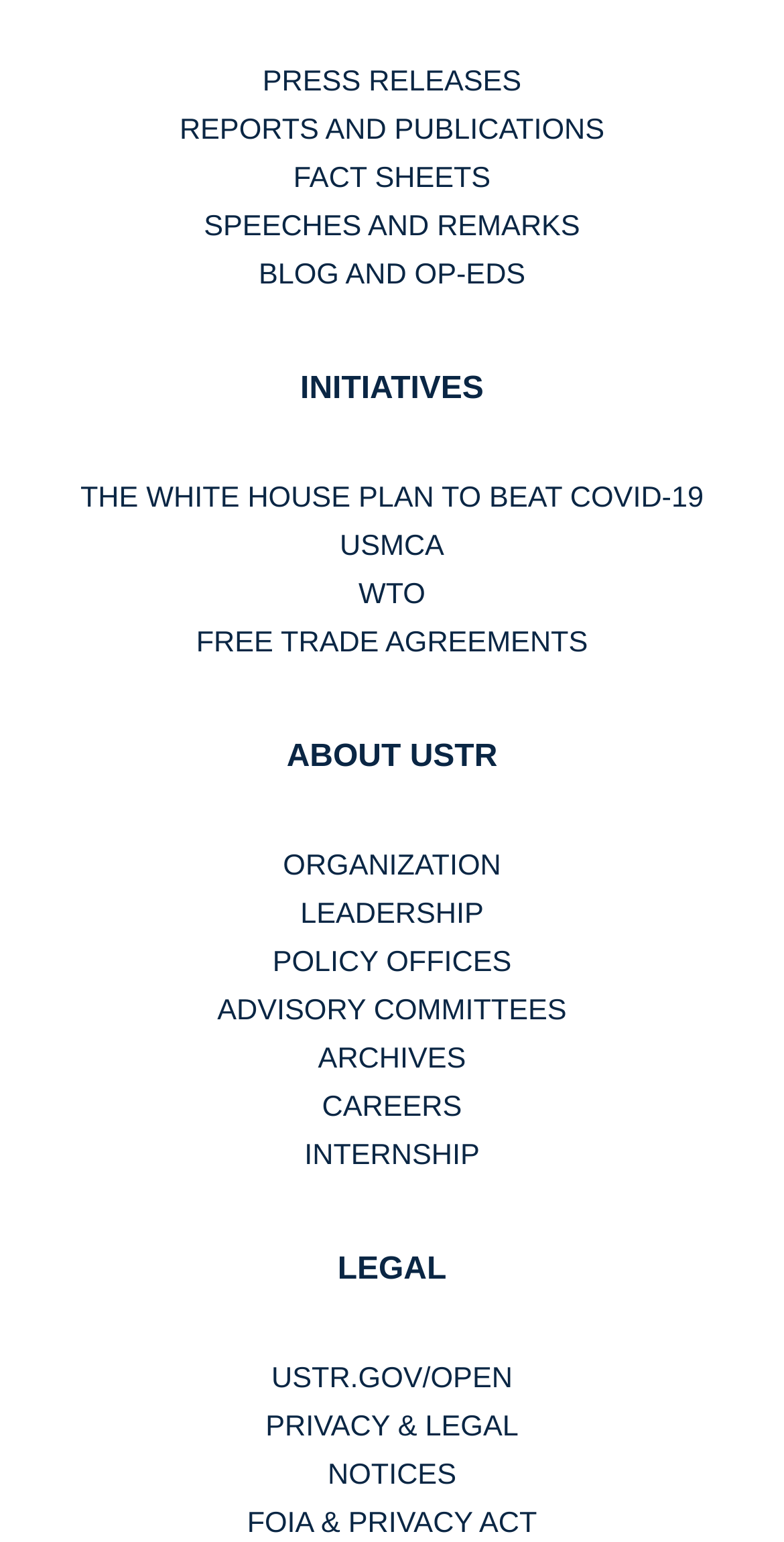Give a concise answer using only one word or phrase for this question:
How many sections are there on the webpage?

At least 5